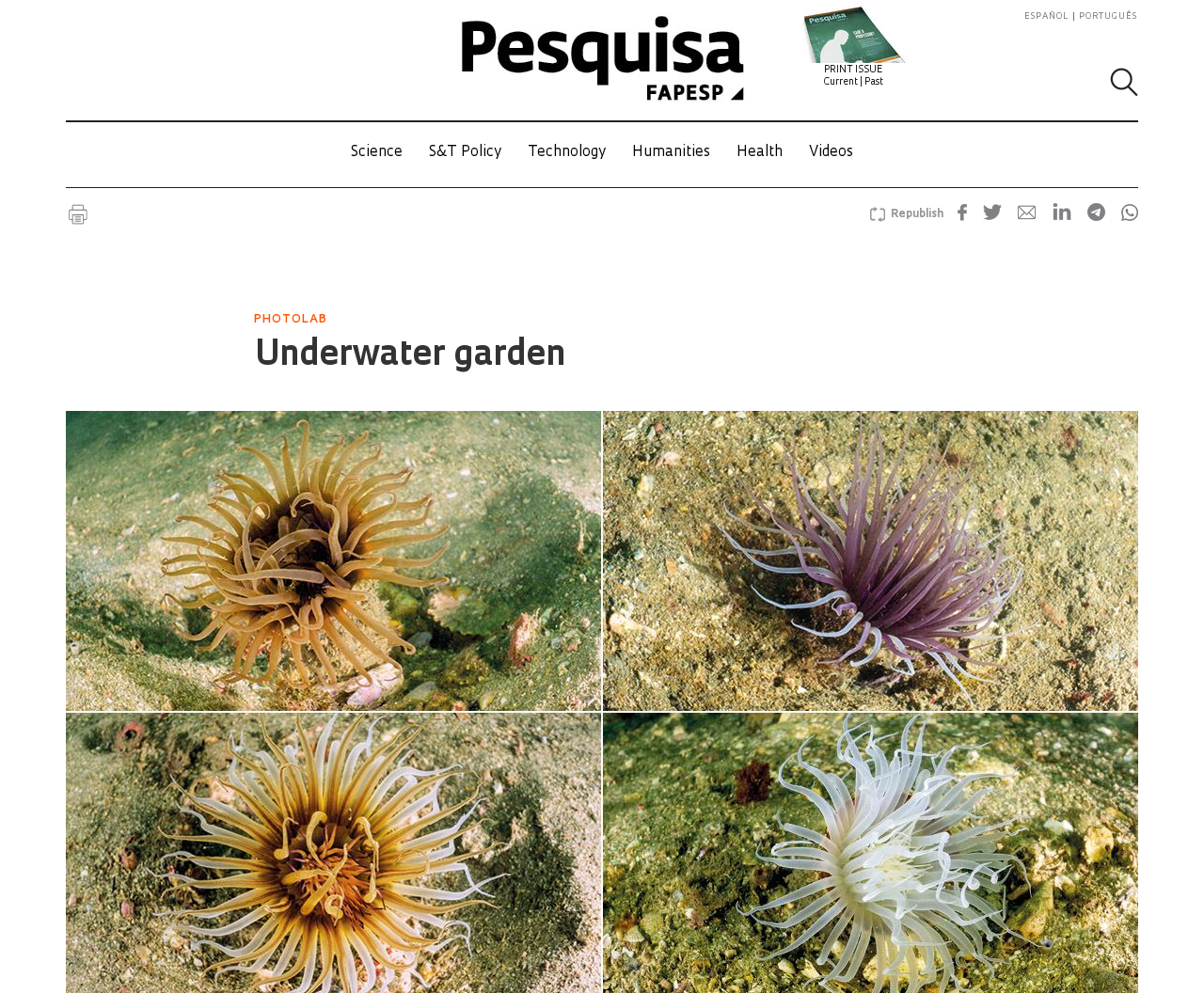Using a single word or phrase, answer the following question: 
What is the name of the section that contains the article 'Underwater garden'?

PHOTOLAB